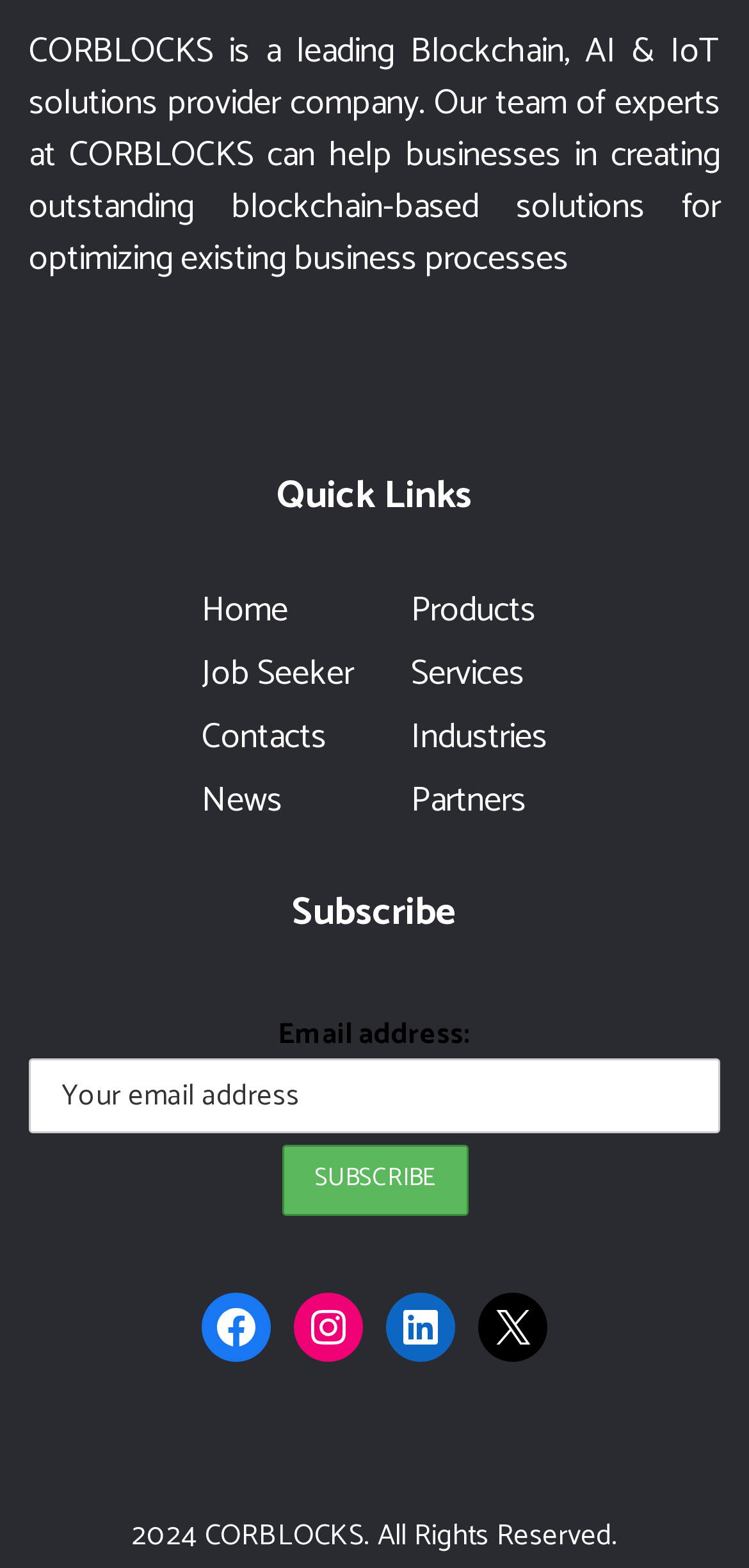Please find the bounding box coordinates for the clickable element needed to perform this instruction: "Click on the SUBSCRIBE button".

[0.376, 0.73, 0.624, 0.775]